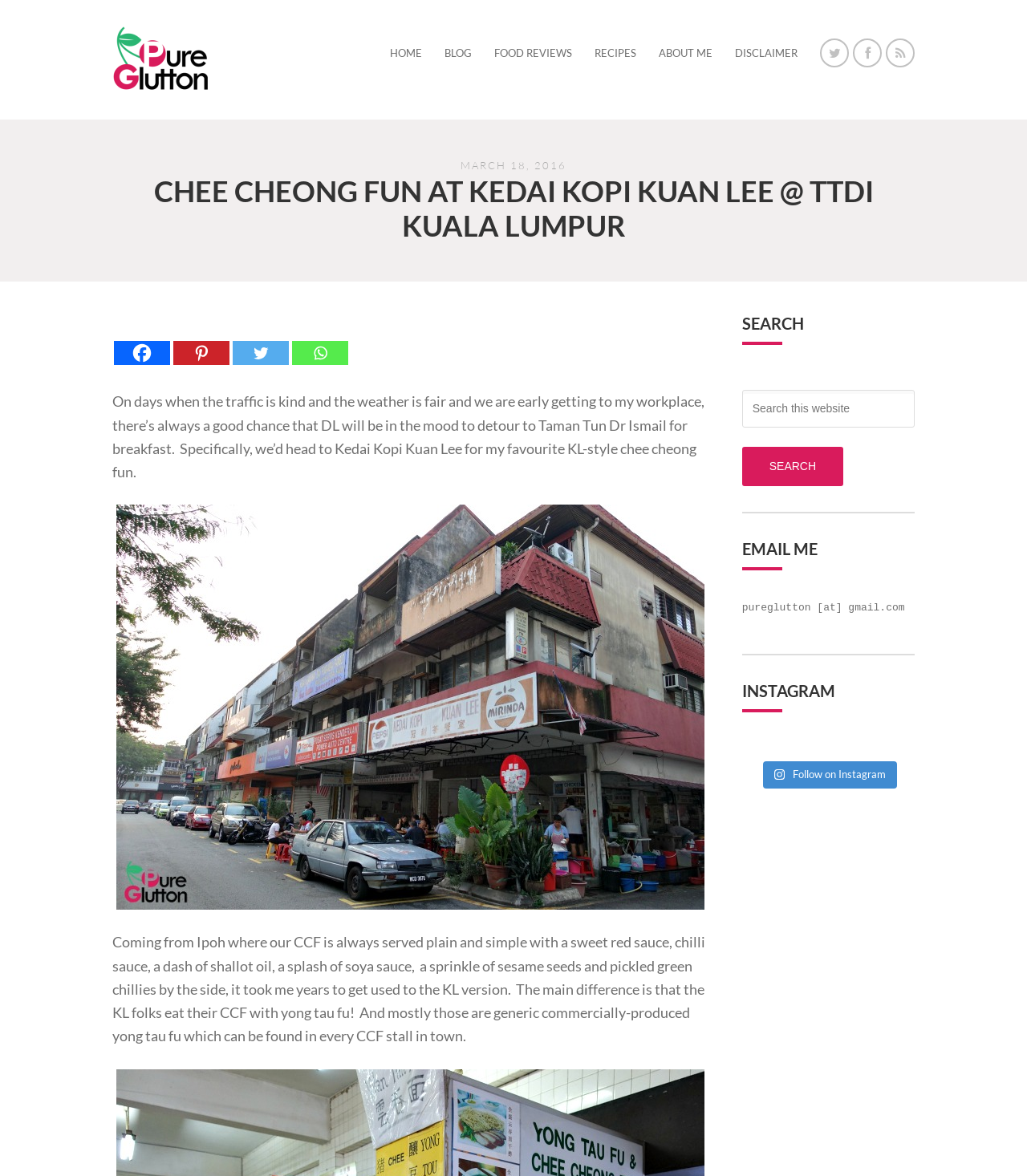Identify the bounding box coordinates of the region that should be clicked to execute the following instruction: "follow on instagram".

[0.743, 0.648, 0.874, 0.67]